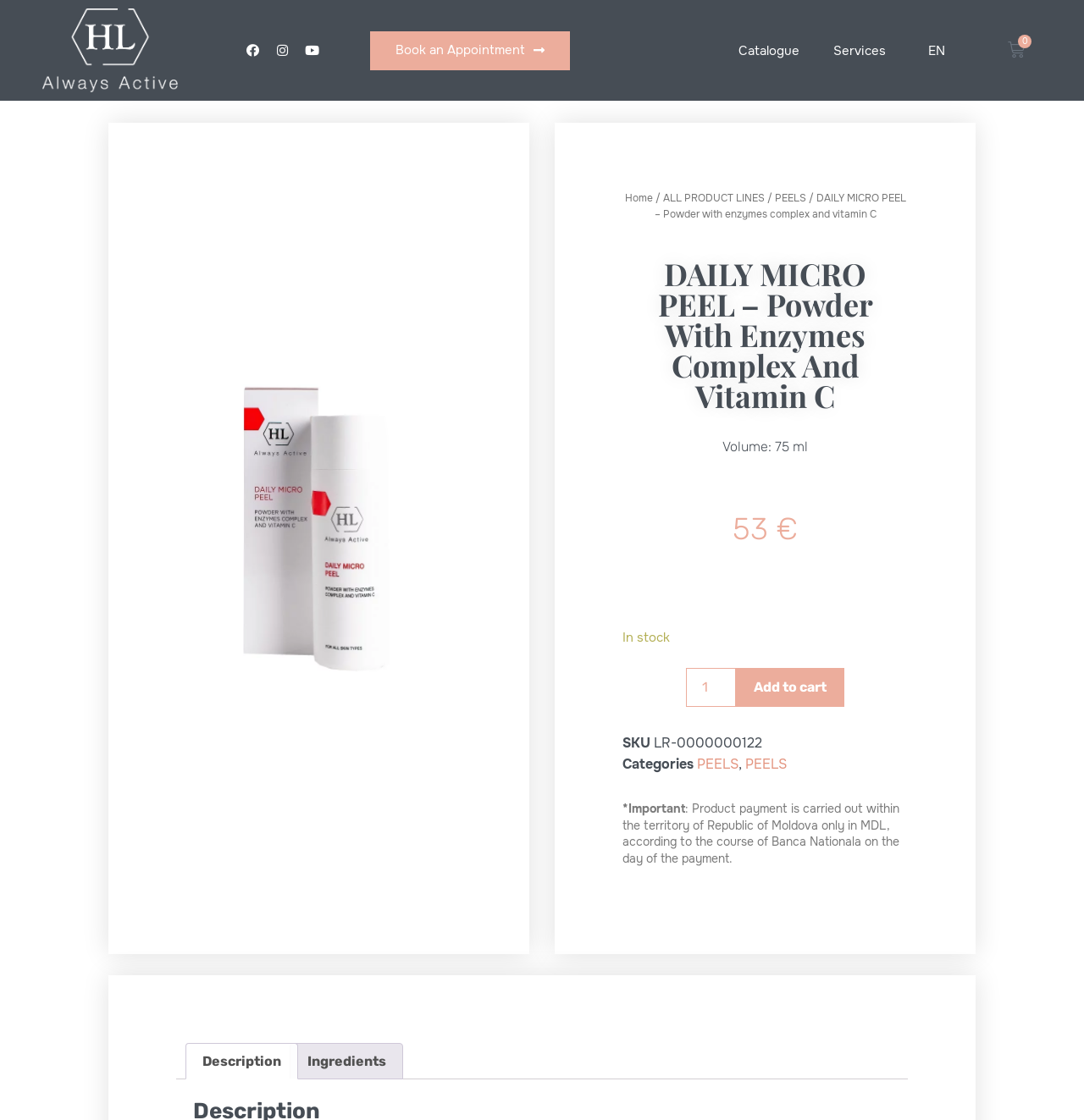Determine which piece of text is the heading of the webpage and provide it.

DAILY MICRO PEEL – Powder With Enzymes Complex And Vitamin C